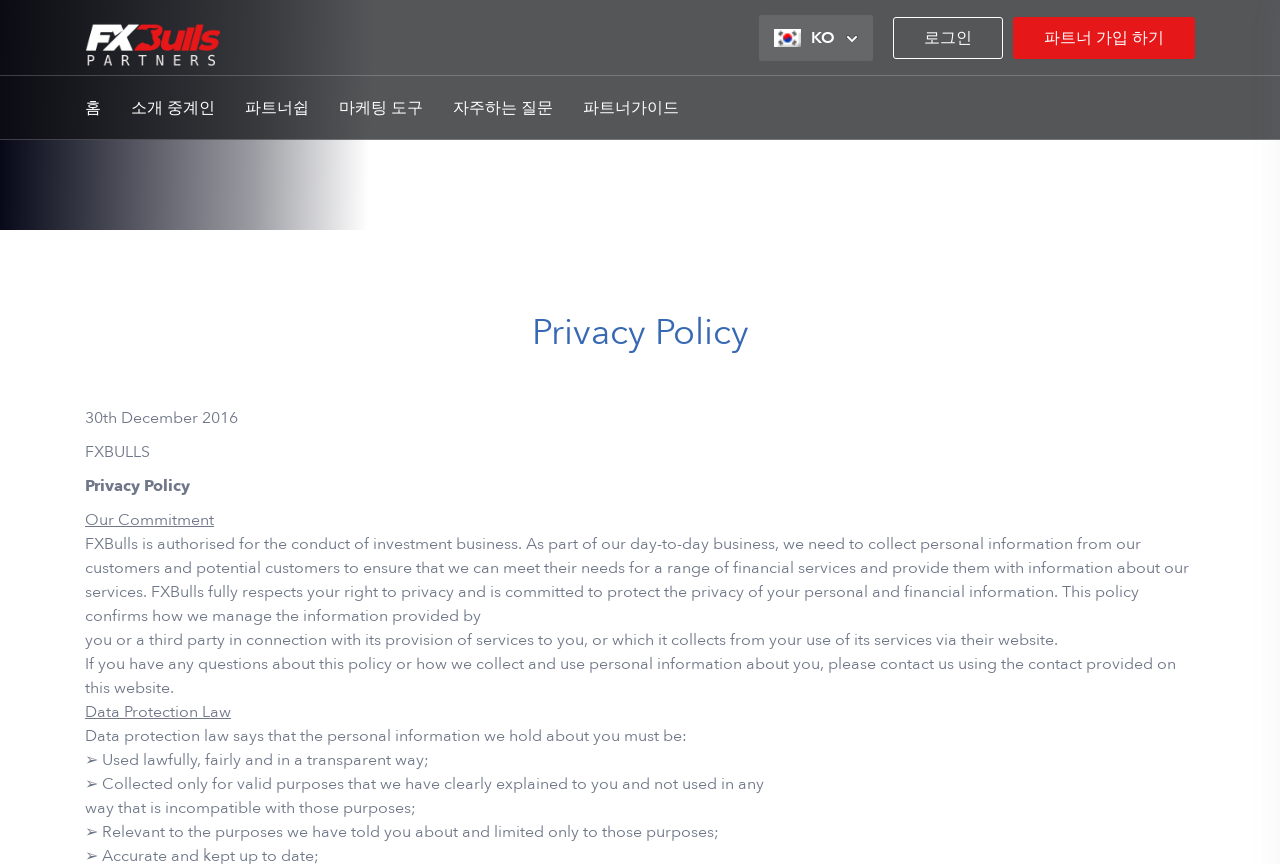What is the purpose of collecting personal information?
Relying on the image, give a concise answer in one word or a brief phrase.

To ensure meeting customers' needs